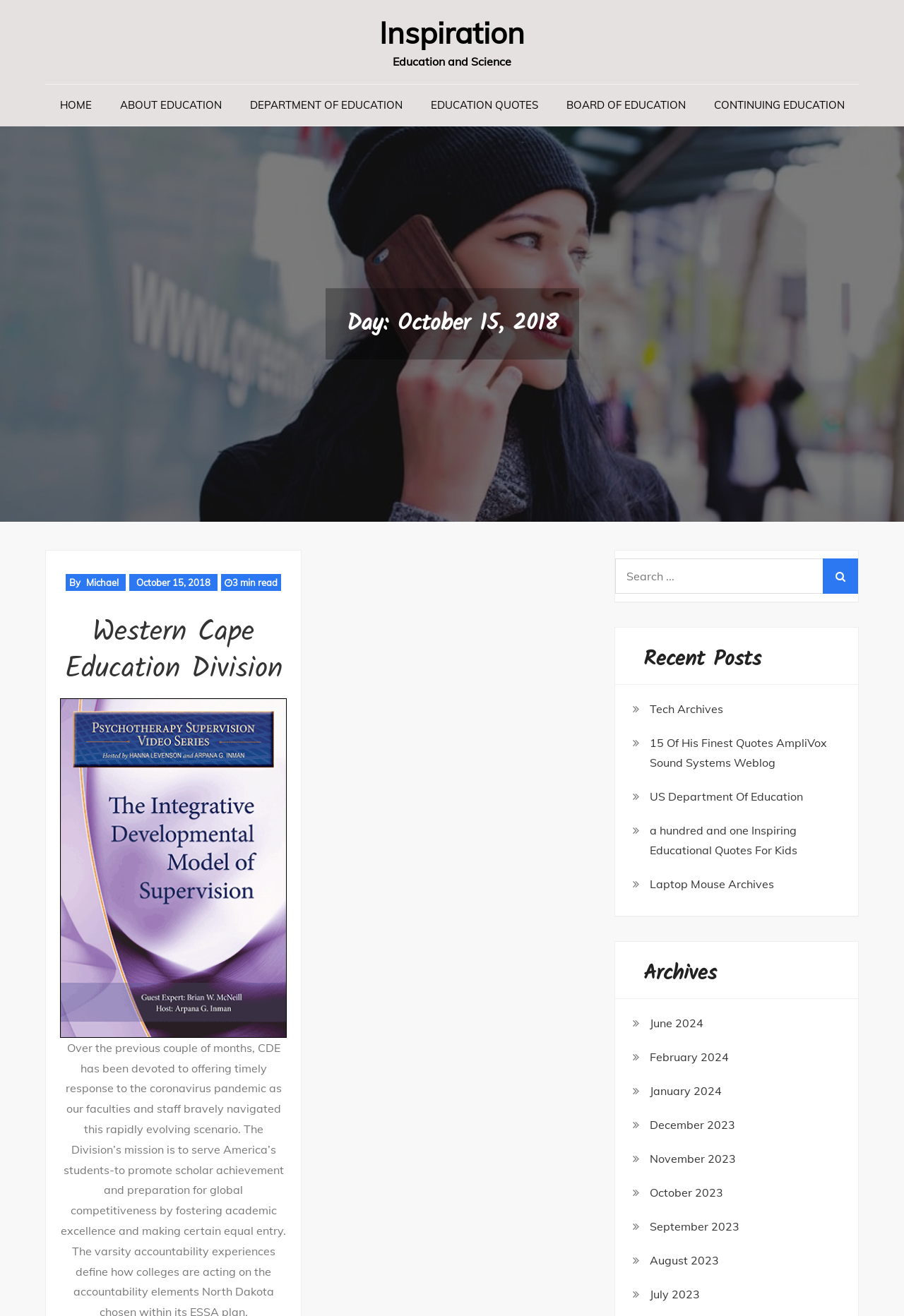Determine the bounding box coordinates for the UI element described. Format the coordinates as (top-left x, top-left y, bottom-right x, bottom-right y) and ensure all values are between 0 and 1. Element description: Inspiration

[0.42, 0.011, 0.58, 0.039]